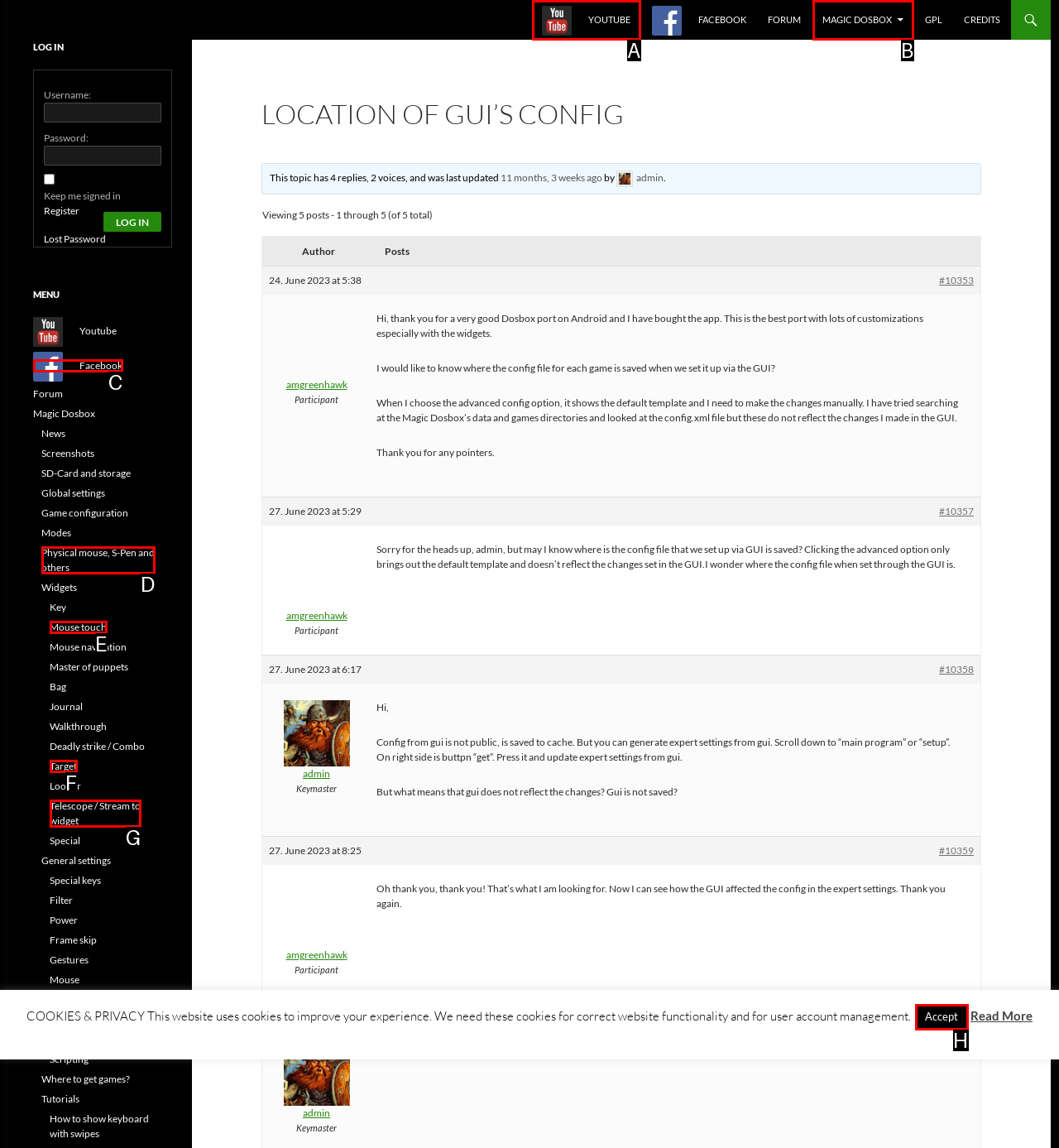Which HTML element fits the description: Magic Dosbox? Respond with the letter of the appropriate option directly.

B